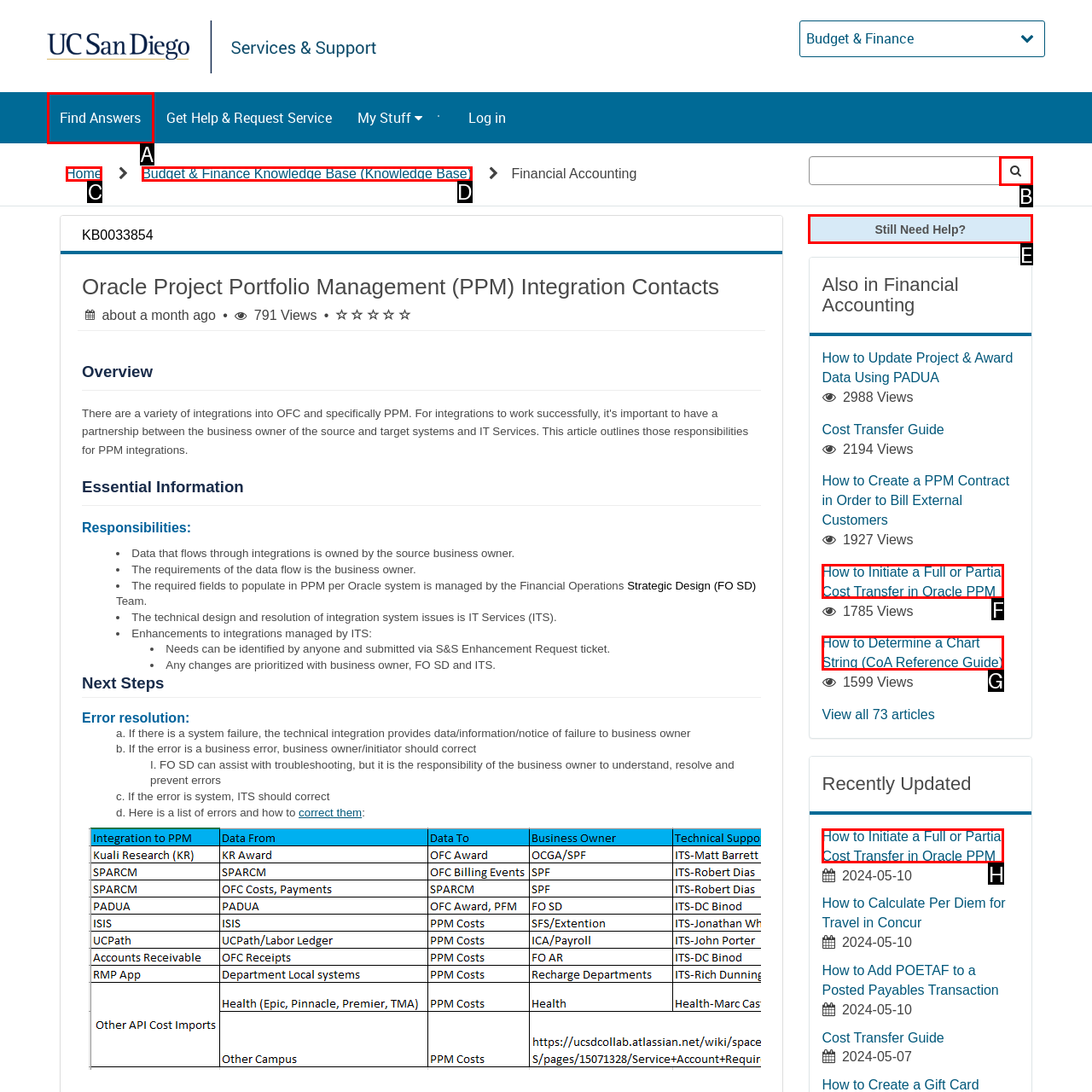From the given choices, determine which HTML element aligns with the description: Still Need Help? Respond with the letter of the appropriate option.

E